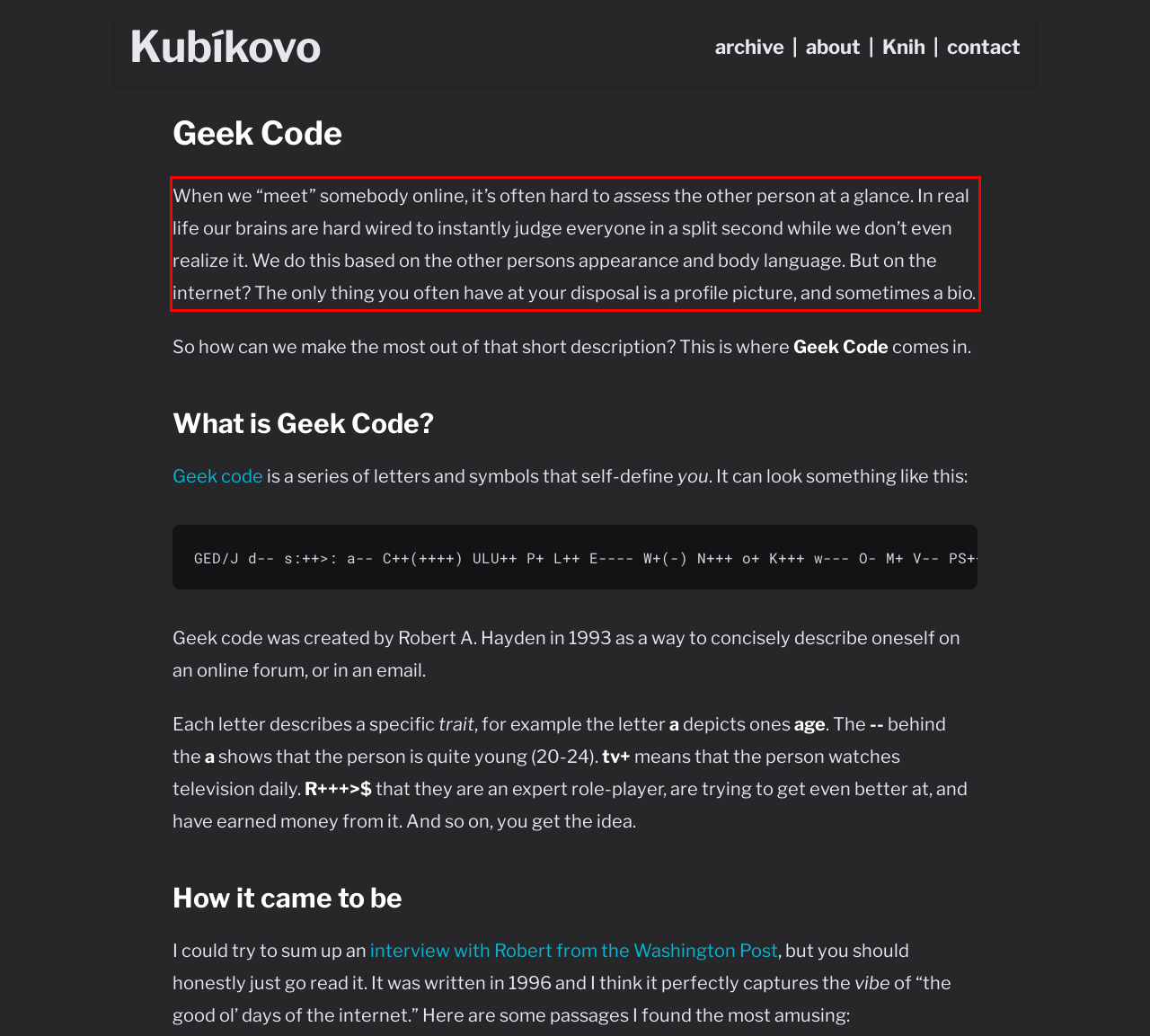Within the screenshot of the webpage, locate the red bounding box and use OCR to identify and provide the text content inside it.

When we “meet” somebody online, it’s often hard to assess the other person at a glance. In real life our brains are hard wired to instantly judge everyone in a split second while we don’t even realize it. We do this based on the other persons appearance and body language. But on the internet? The only thing you often have at your disposal is a profile picture, and sometimes a bio.